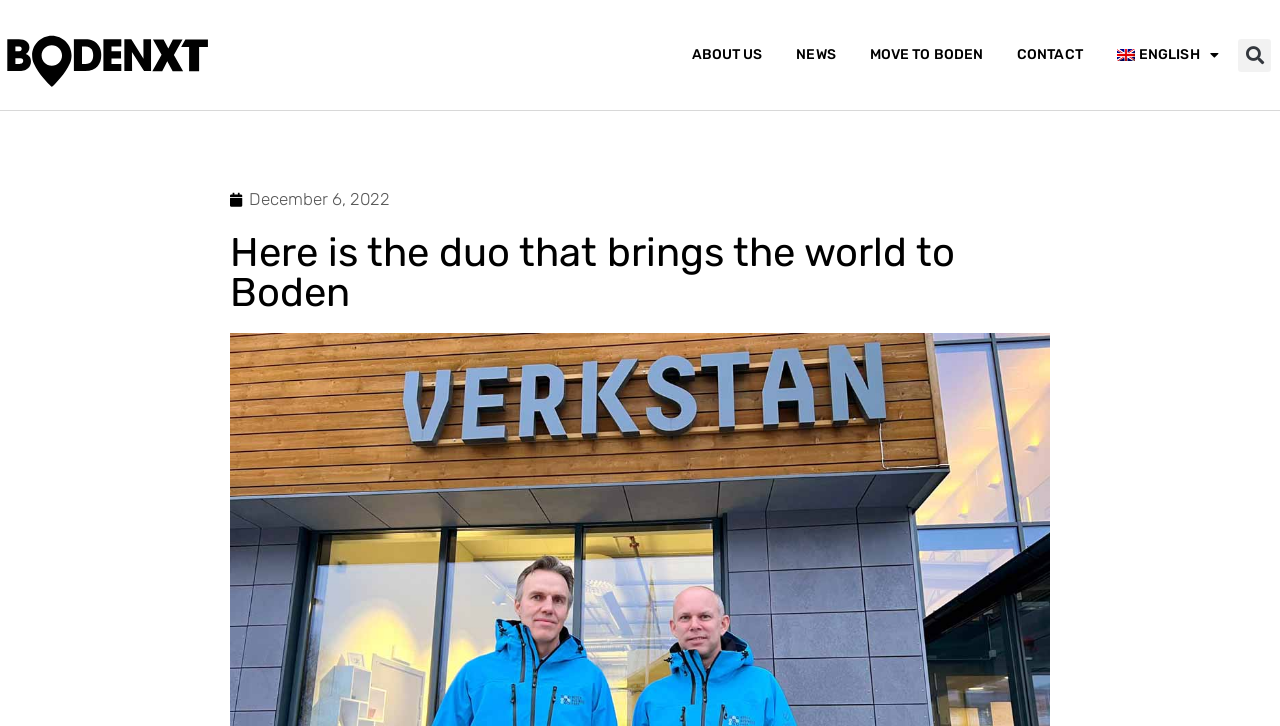Using the information in the image, could you please answer the following question in detail:
What is the name of the logo on the top left?

The logo is located on the top left of the webpage, and it is an image with the text 'Bodenxt logotyp'.